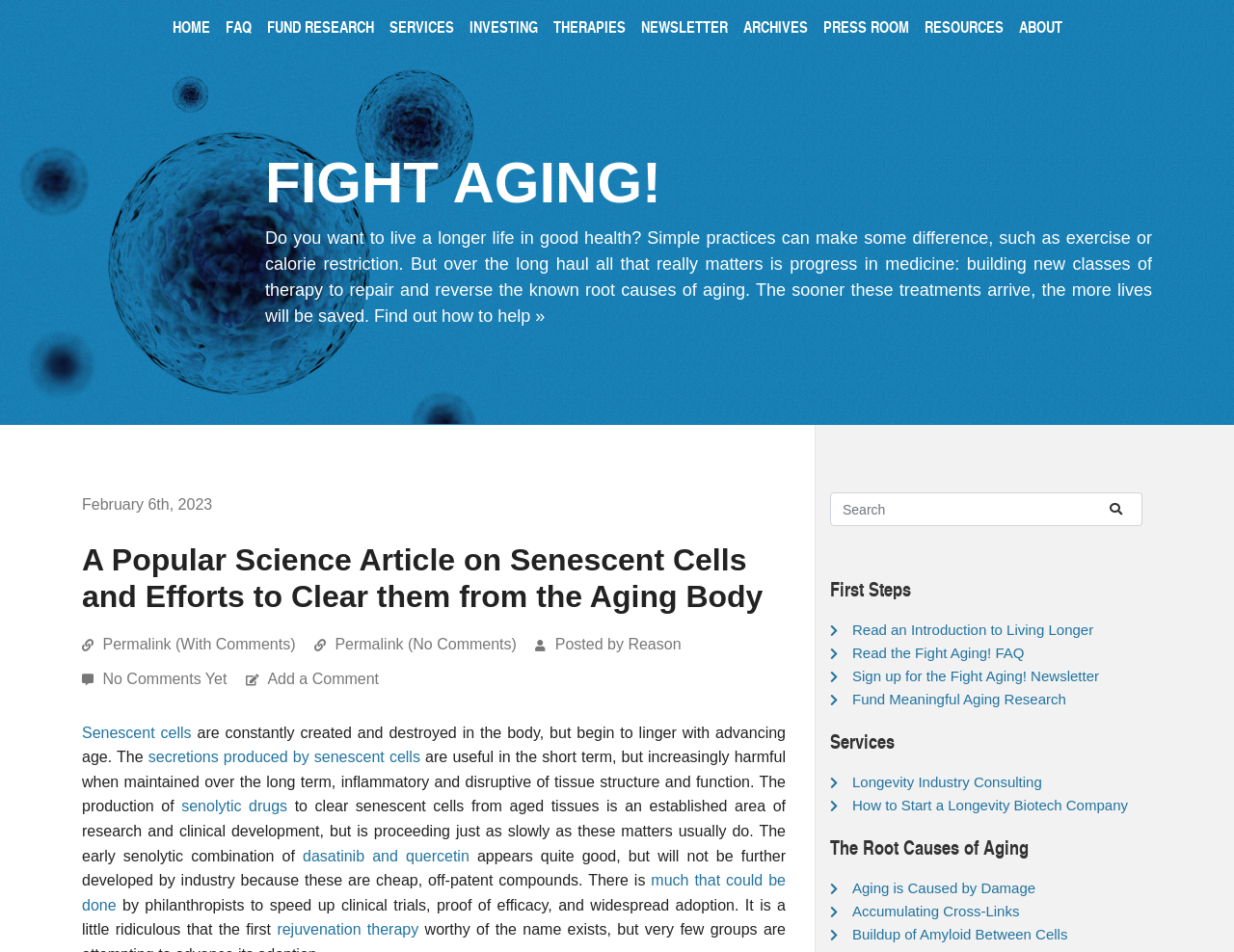Could you locate the bounding box coordinates for the section that should be clicked to accomplish this task: "Find out how to help".

[0.303, 0.322, 0.442, 0.342]